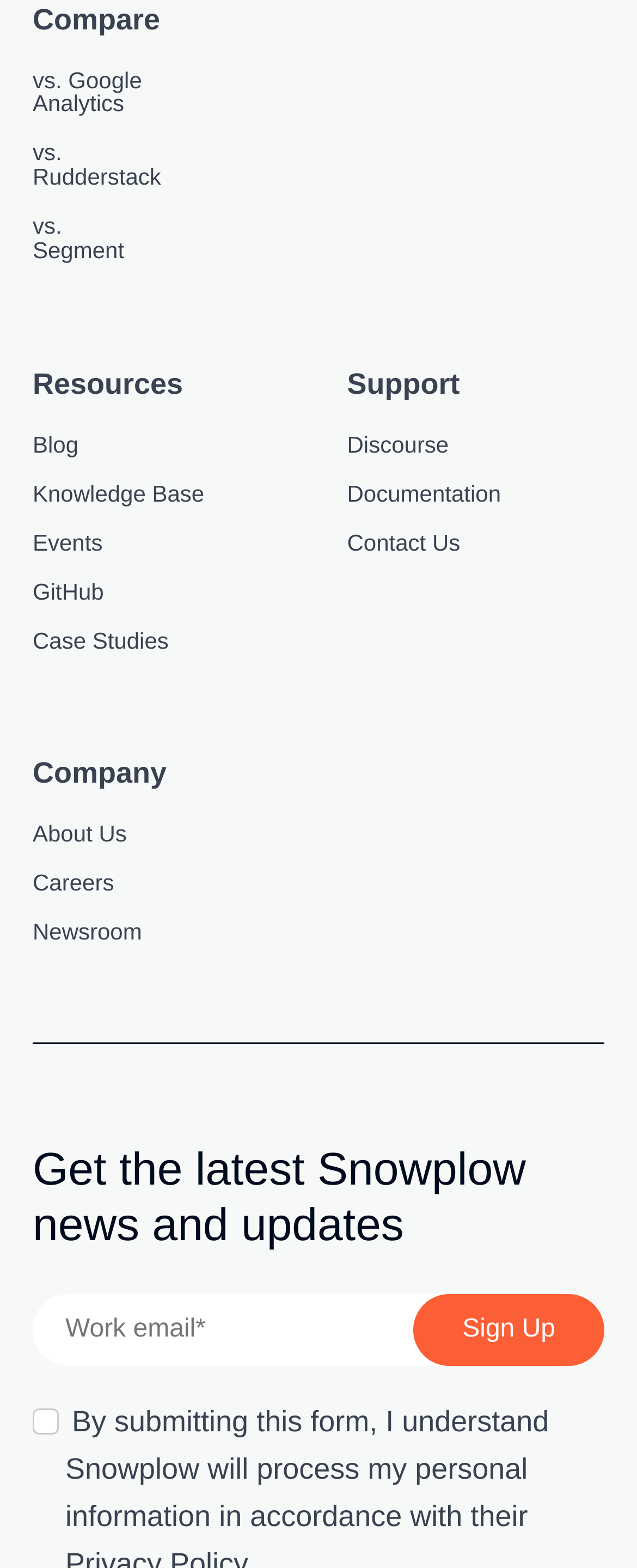Identify the bounding box coordinates of the area you need to click to perform the following instruction: "Compare with Google Analytics".

[0.051, 0.043, 0.233, 0.074]